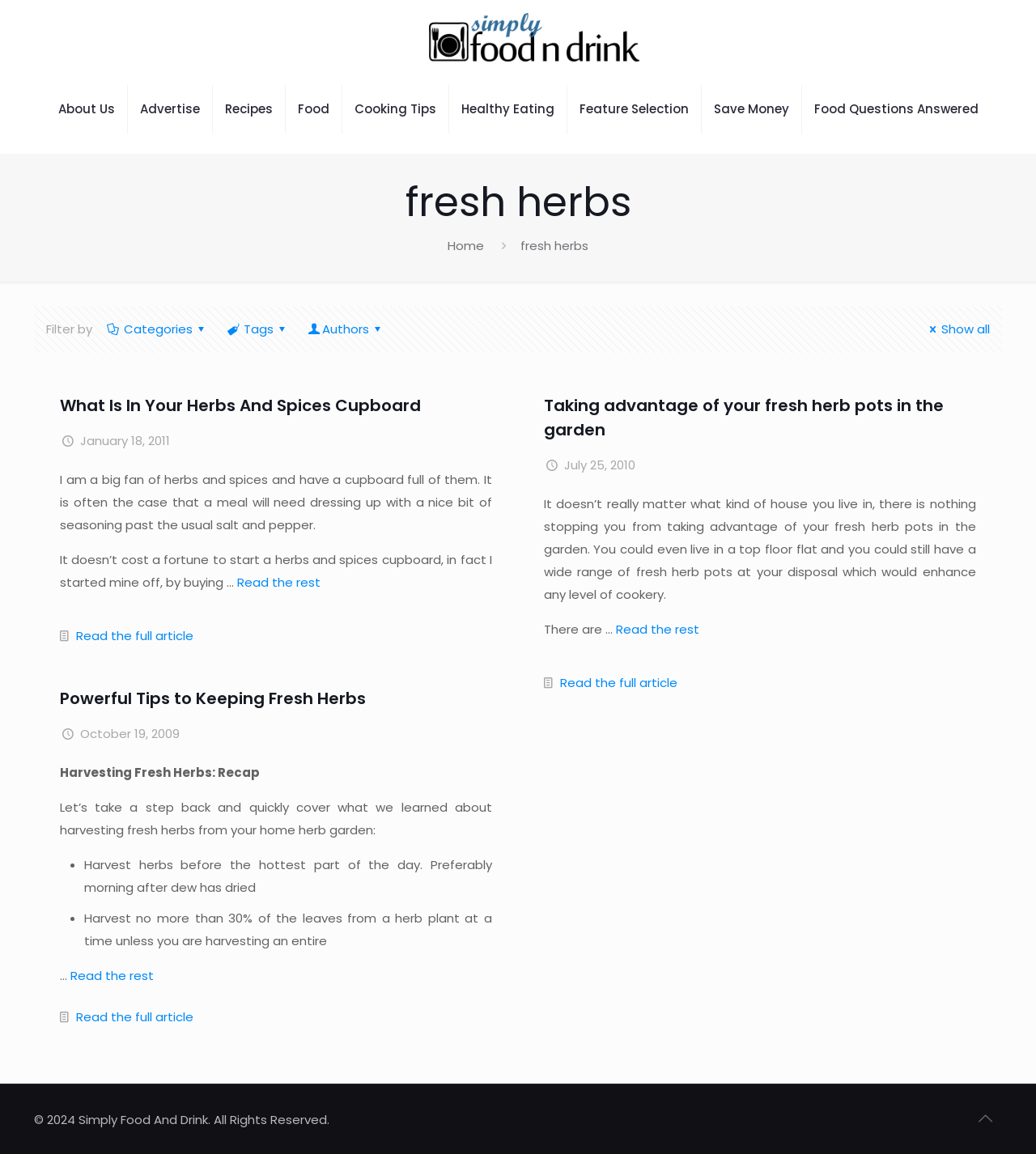Locate the bounding box coordinates of the clickable area needed to fulfill the instruction: "Click the 'Home' link".

[0.432, 0.205, 0.467, 0.22]